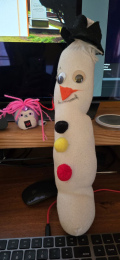Elaborate on the various elements present in the image.

The image features two whimsical handmade figures positioned on a wooden surface. The taller figure, resembling a snowman, has a long, white body adorned with colorful felt buttons in yellow, red, and black. It sports a small black hat and sports expressive features, including googly eyes and a bright orange carrot-shaped nose, which give it a cheerful appearance. Next to it is a smaller figure that appears to be a quirky character with pink yarn for hair and a surprised expression, showcasing a playful contrast in styles. The backdrop is softly blurred but suggests a cozy indoor setting, ideal for crafting and creativity. The figures exemplify a charming DIY art project, inviting a sense of fun and imagination.